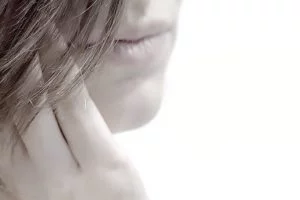Kindly respond to the following question with a single word or a brief phrase: 
What is emphasized in the image?

The person's features